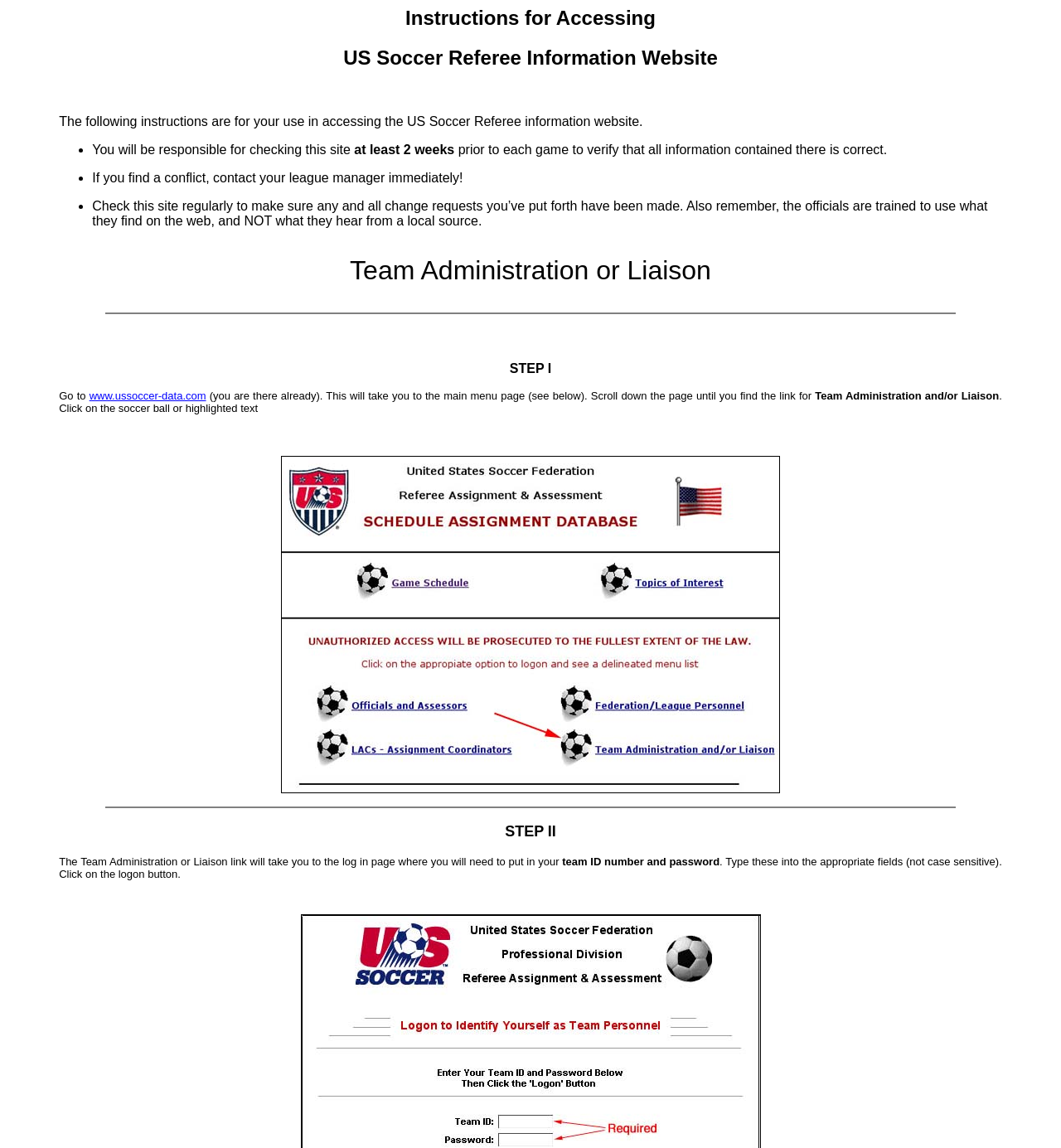What should you do after entering your team ID number and password?
Please provide a single word or phrase based on the screenshot.

Click logon button